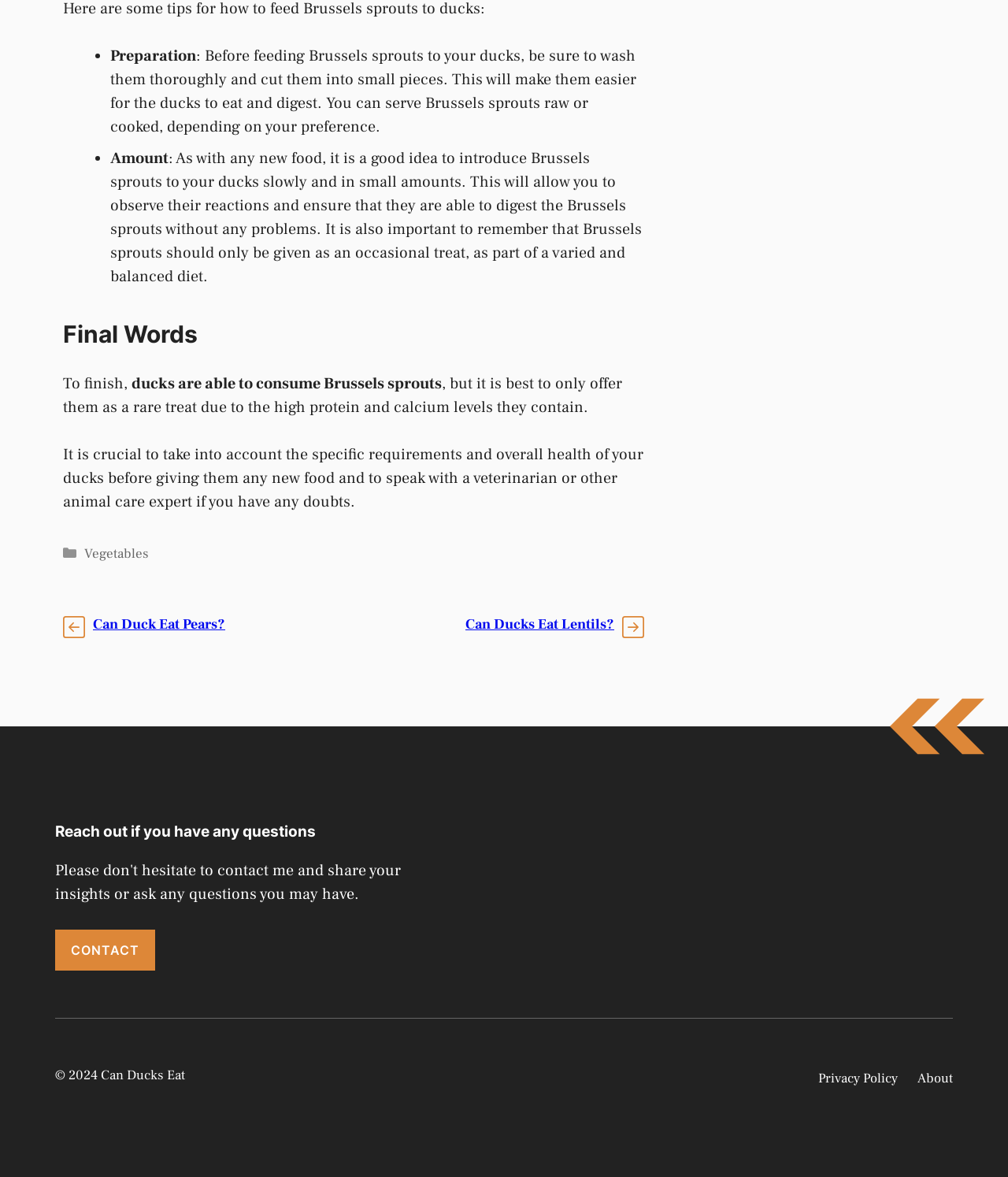Using the information in the image, could you please answer the following question in detail:
What is the purpose of introducing Brussels sprouts slowly to ducks?

According to the webpage, introducing Brussels sprouts slowly to ducks allows the owner to observe their reactions and ensure that they are able to digest the Brussels sprouts without any problems.